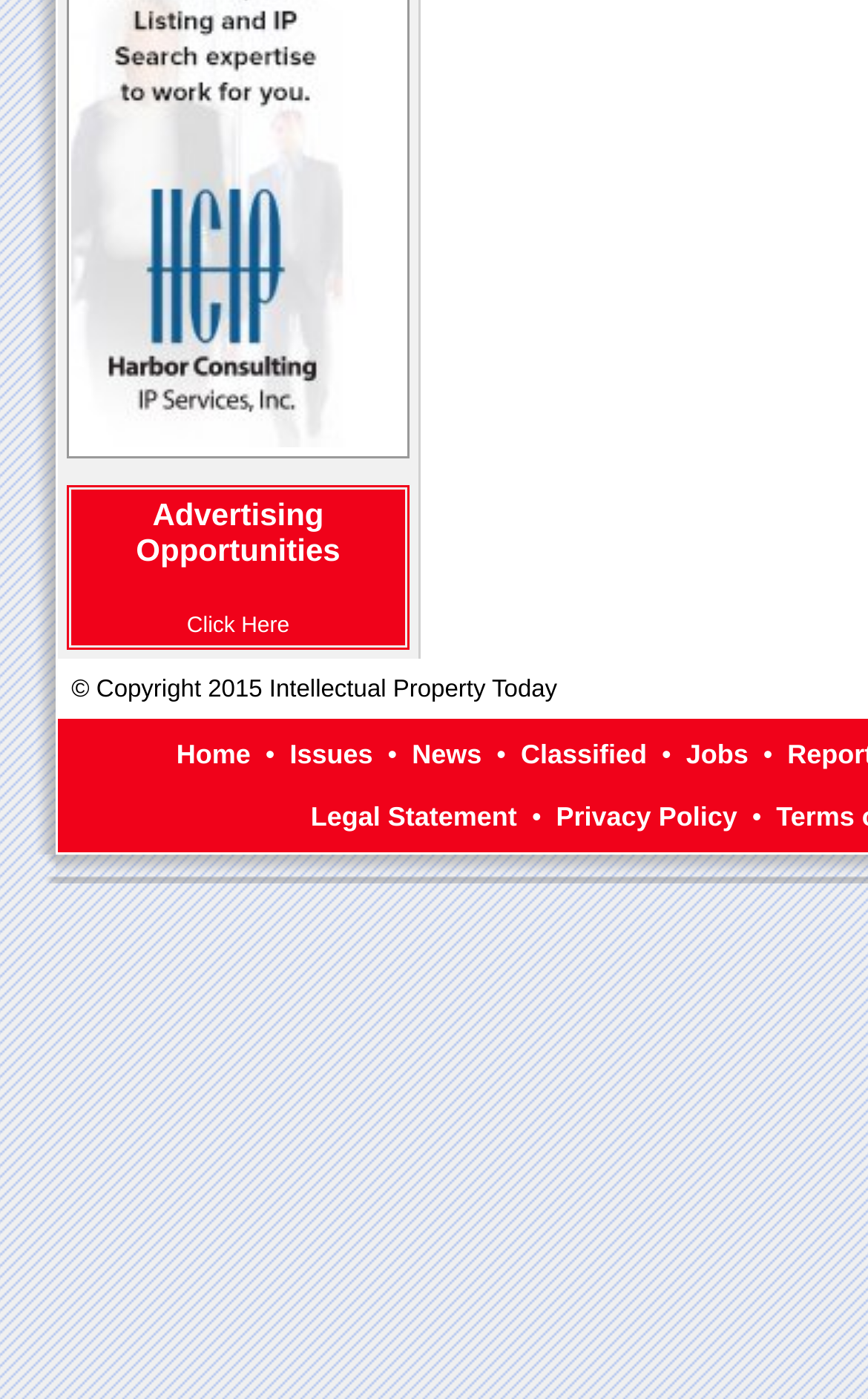Based on the description "Legal Statement", find the bounding box of the specified UI element.

[0.358, 0.573, 0.596, 0.595]